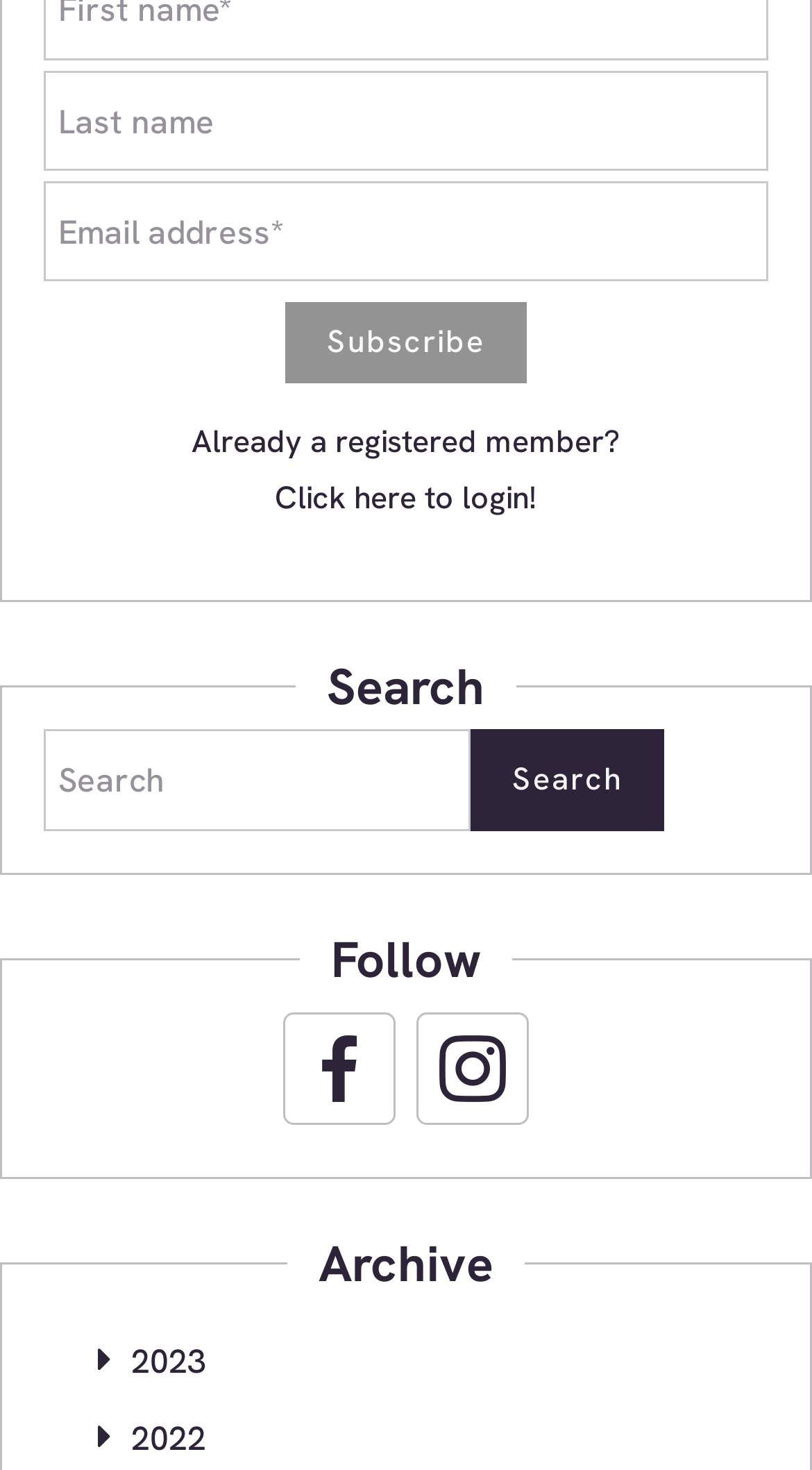Using the provided element description: "parent_node: Search name="search" placeholder="Search"", determine the bounding box coordinates of the corresponding UI element in the screenshot.

[0.054, 0.497, 0.579, 0.565]